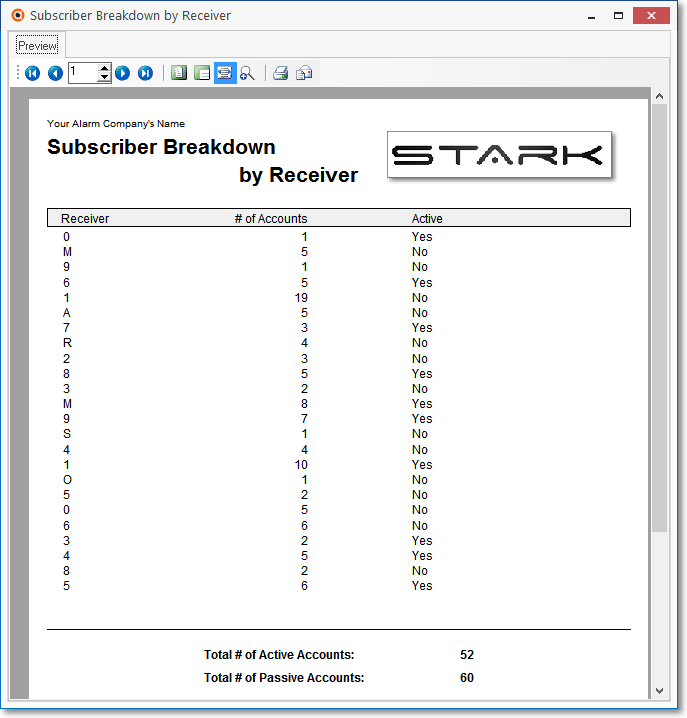What is the purpose of the 'Subscriber Breakdown by Receiver' report?
Please provide a detailed and thorough answer to the question.

The report's title, 'Subscriber Breakdown by Receiver', and its organization into columns such as 'Receiver', '# of Accounts', and 'Active' suggest that its purpose is to provide a structured overview of account distribution for various receivers managed by the alarm company, STARK.